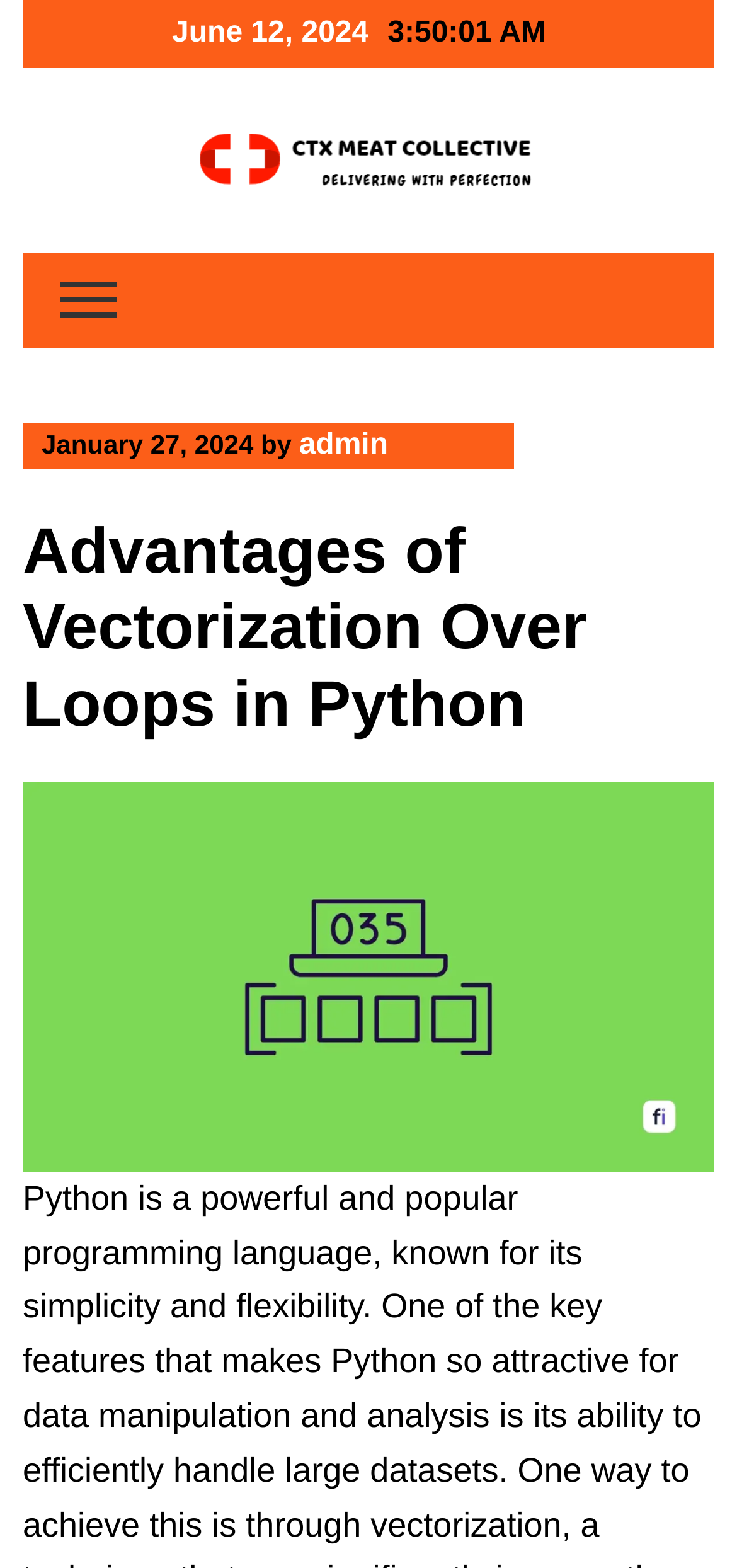Respond with a single word or phrase to the following question:
What is the name of the website?

CTX Meat Collective